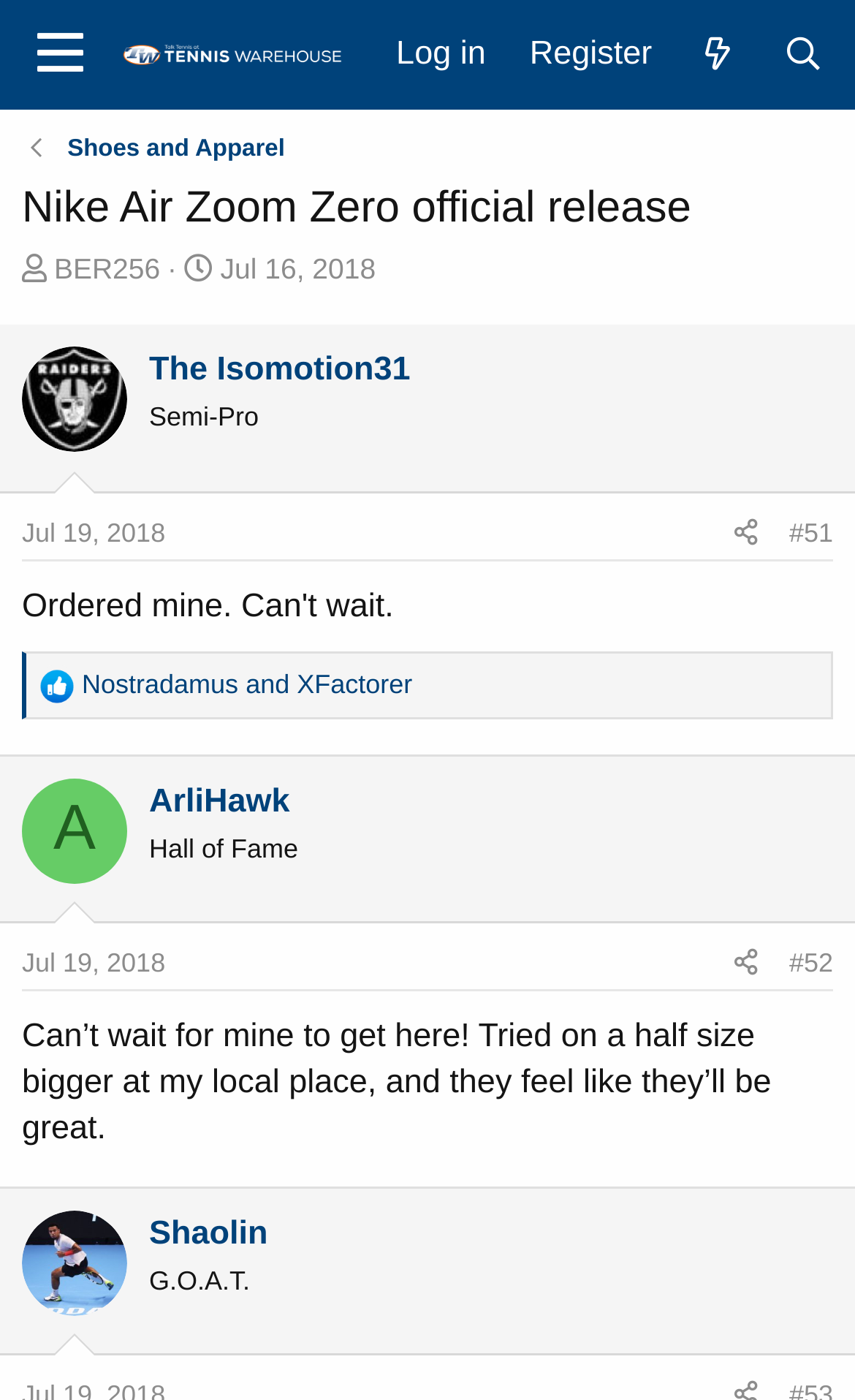Identify the bounding box coordinates of the region that should be clicked to execute the following instruction: "Read the post by 'BER256'".

[0.063, 0.18, 0.187, 0.204]